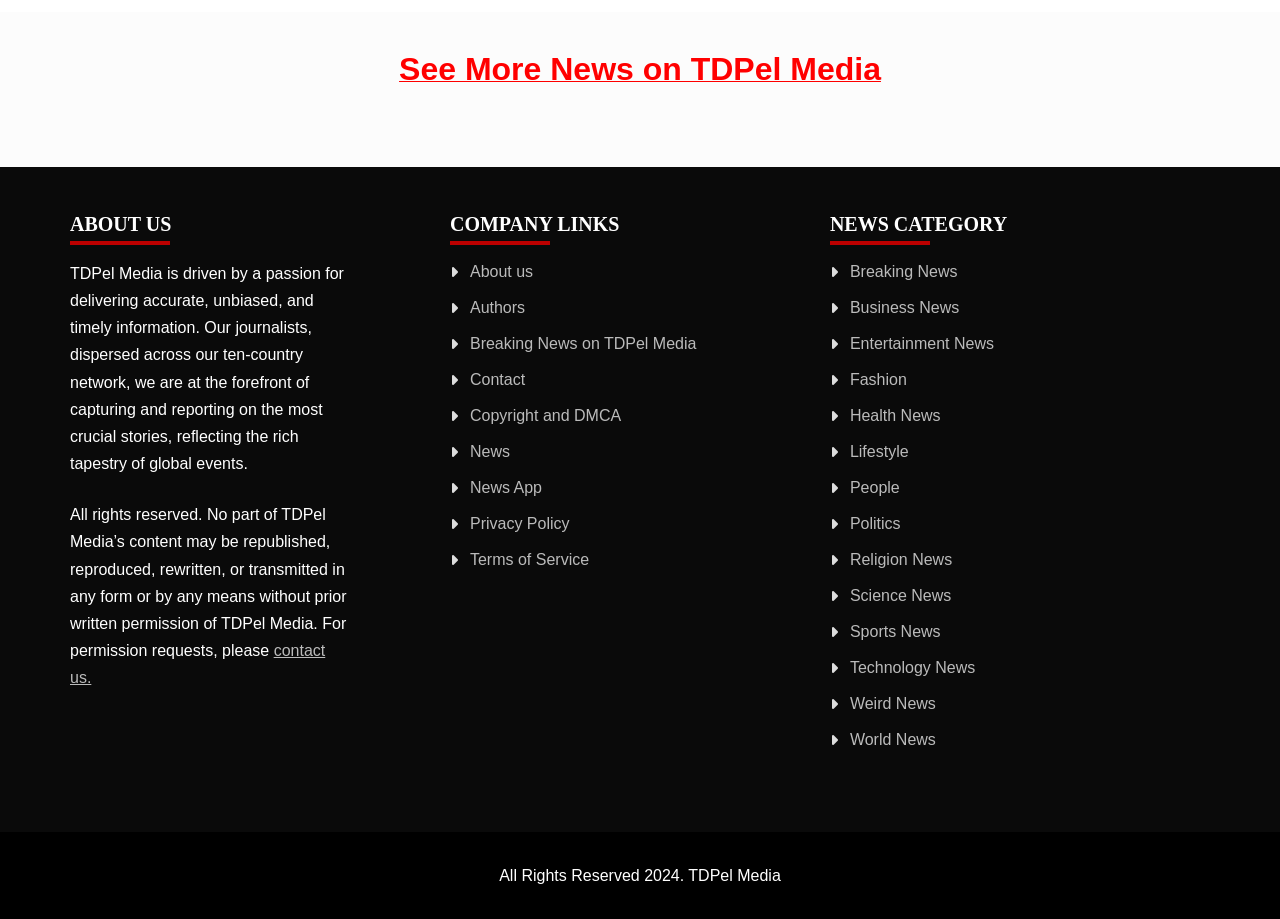What is the purpose of the 'CONTACT US' link? Examine the screenshot and reply using just one word or a brief phrase.

Permission requests